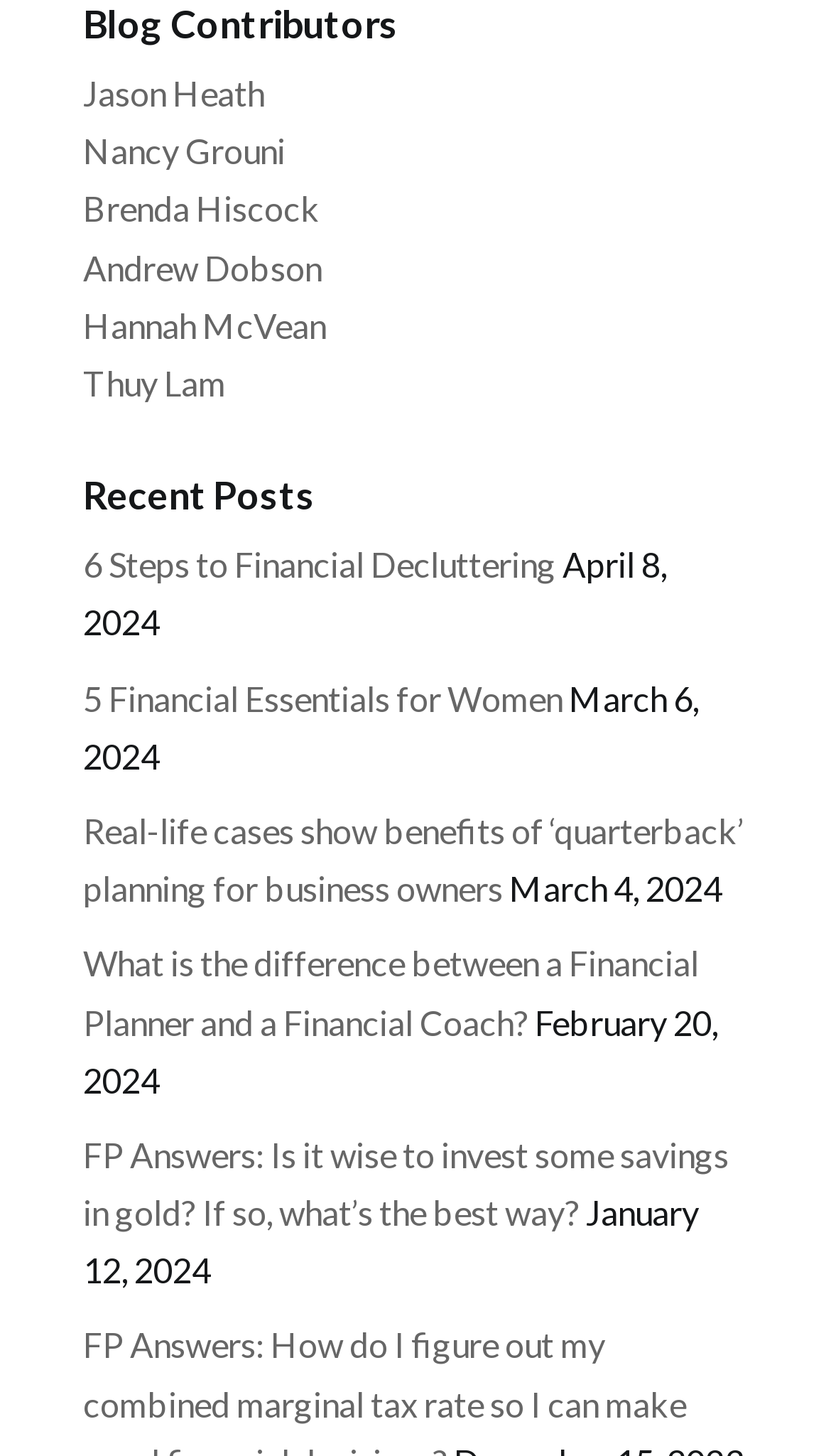What is the date of the post 'Real-life cases show benefits of ‘quarterback’ planning for business owners'?
Based on the screenshot, provide a one-word or short-phrase response.

March 4, 2024